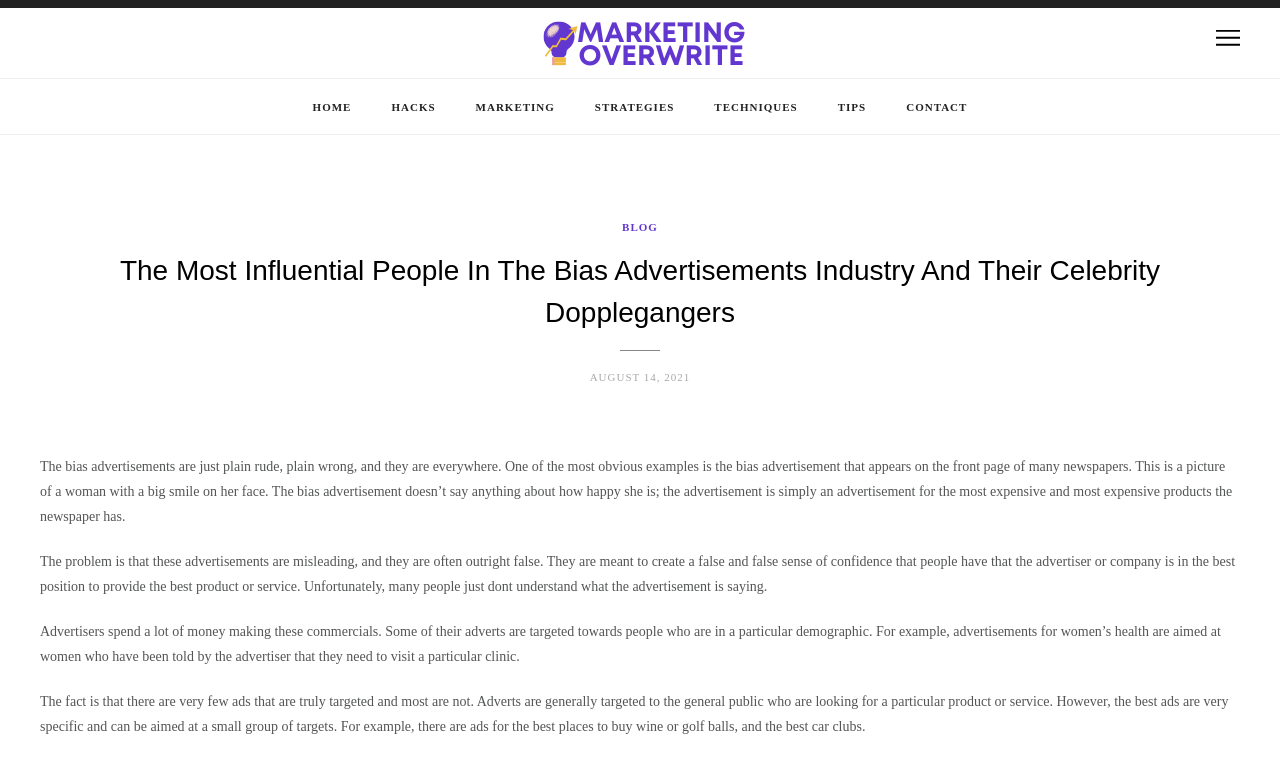What is the topic of the article?
Please give a detailed answer to the question using the information shown in the image.

The topic of the article can be determined by reading the static text elements on the webpage. The first static text element mentions 'The bias advertisements are just plain rude, plain wrong, and they are everywhere.' This indicates that the article is discussing bias advertisements.